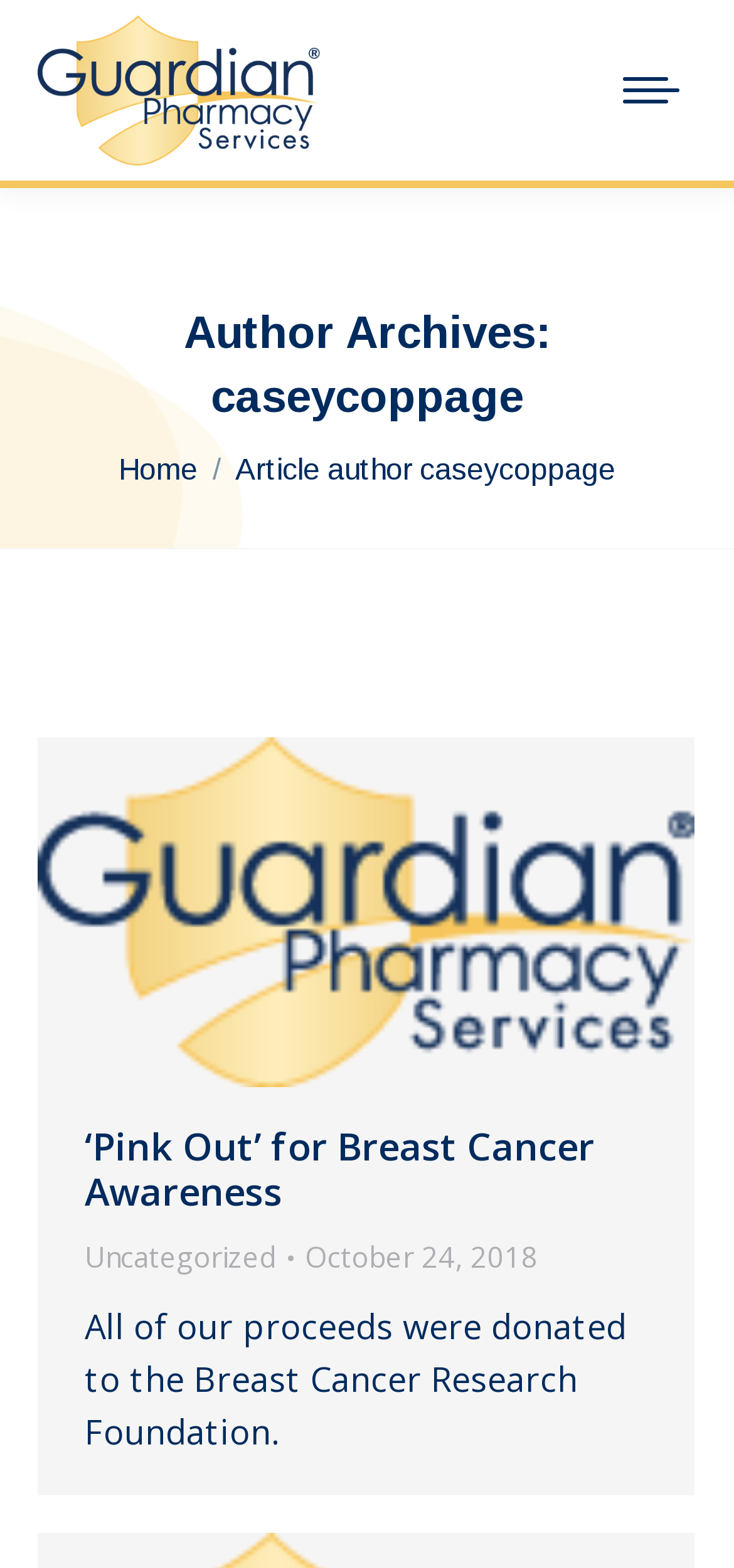Please give a succinct answer using a single word or phrase:
What is the author of the article?

caseycoppage